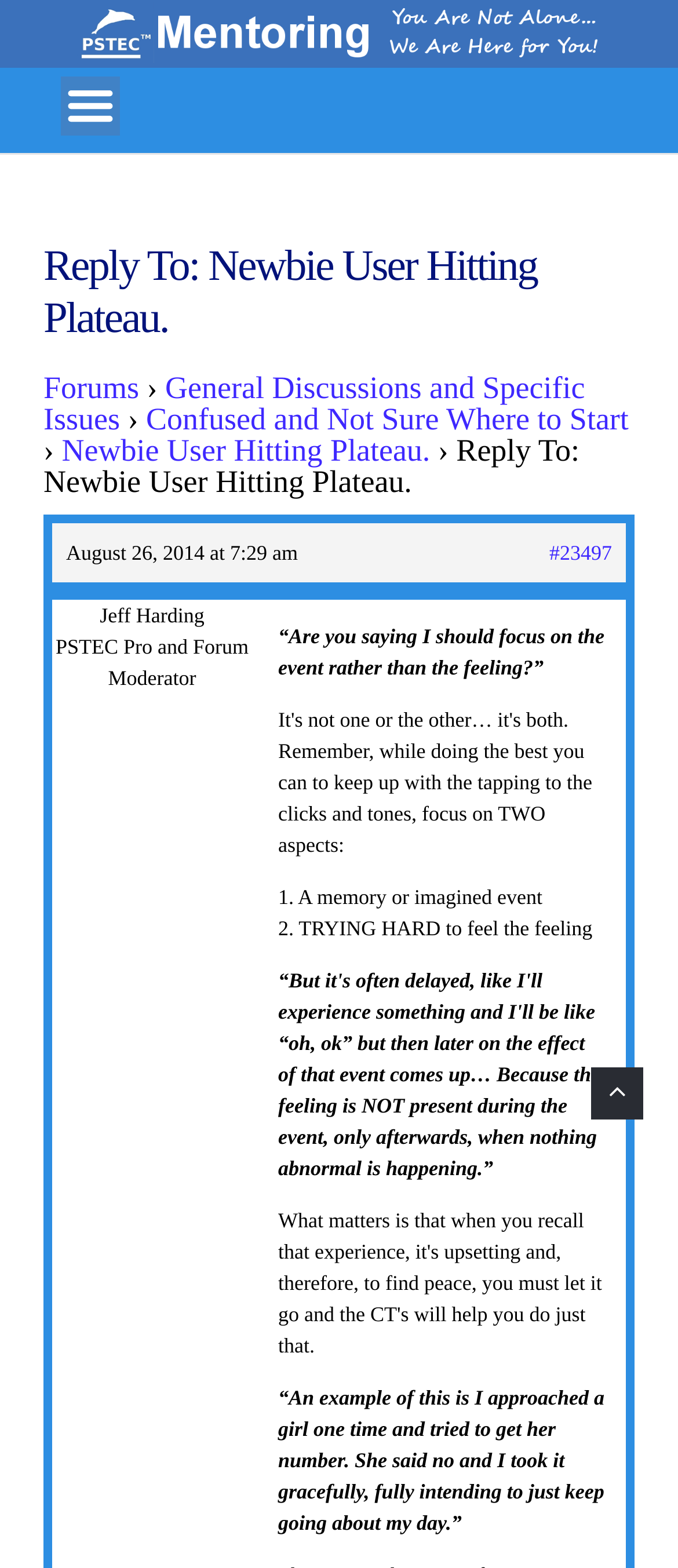Carefully observe the image and respond to the question with a detailed answer:
Who is the author of the current post?

I found the author's name by looking at the text 'Jeff Harding' which is located below the topic heading and above the post content, indicating that Jeff Harding is the author of the current post.